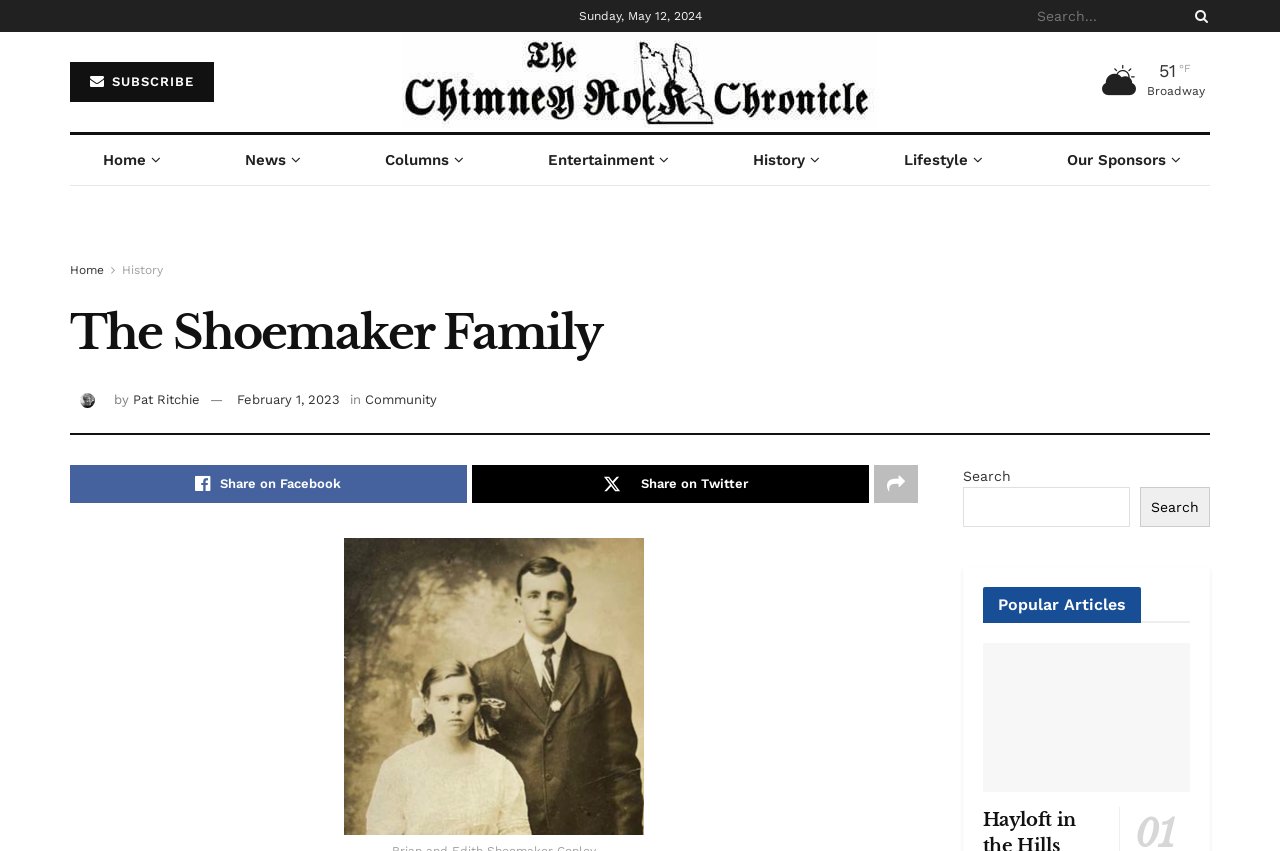What is the title of the popular article?
Give a single word or phrase answer based on the content of the image.

New AirBnB Hayloft